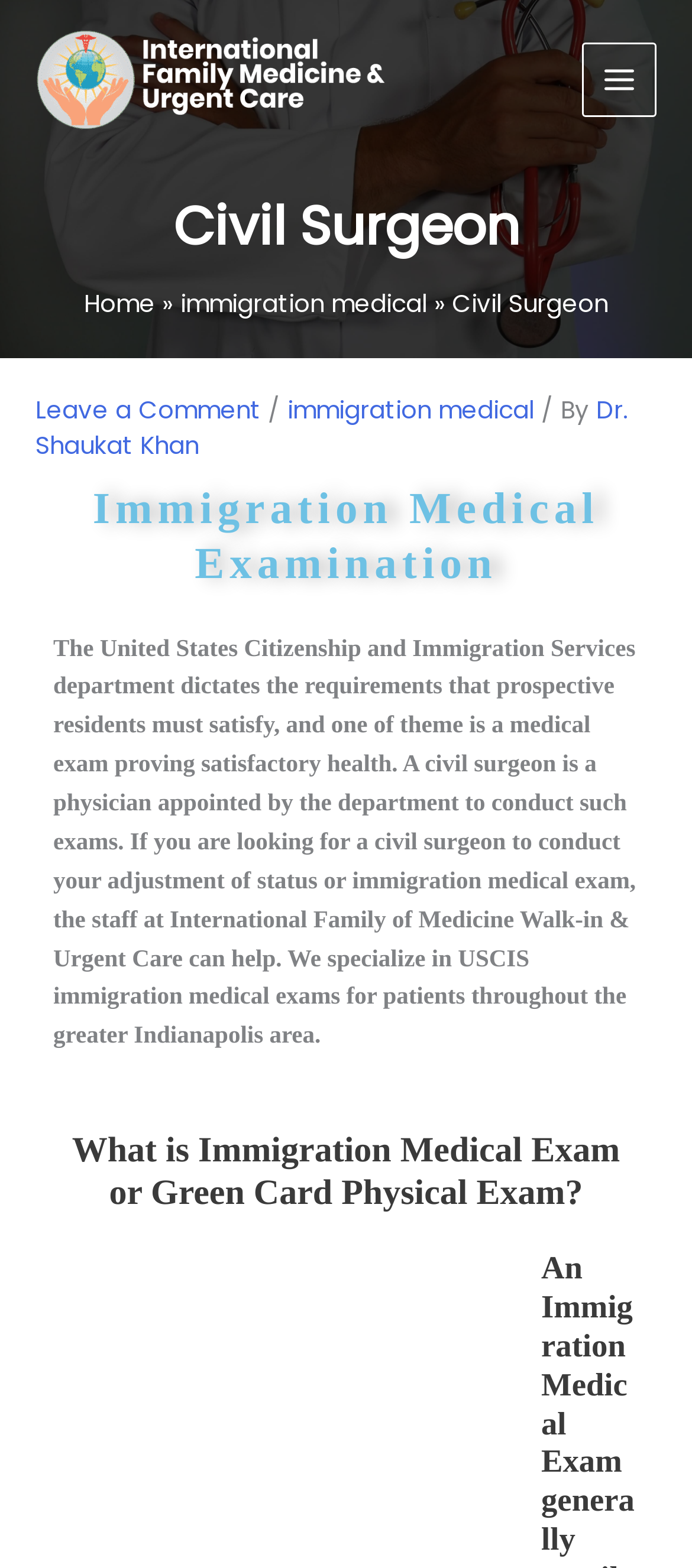Provide the bounding box coordinates of the HTML element described by the text: "Main Menu". The coordinates should be in the format [left, top, right, bottom] with values between 0 and 1.

[0.84, 0.027, 0.949, 0.075]